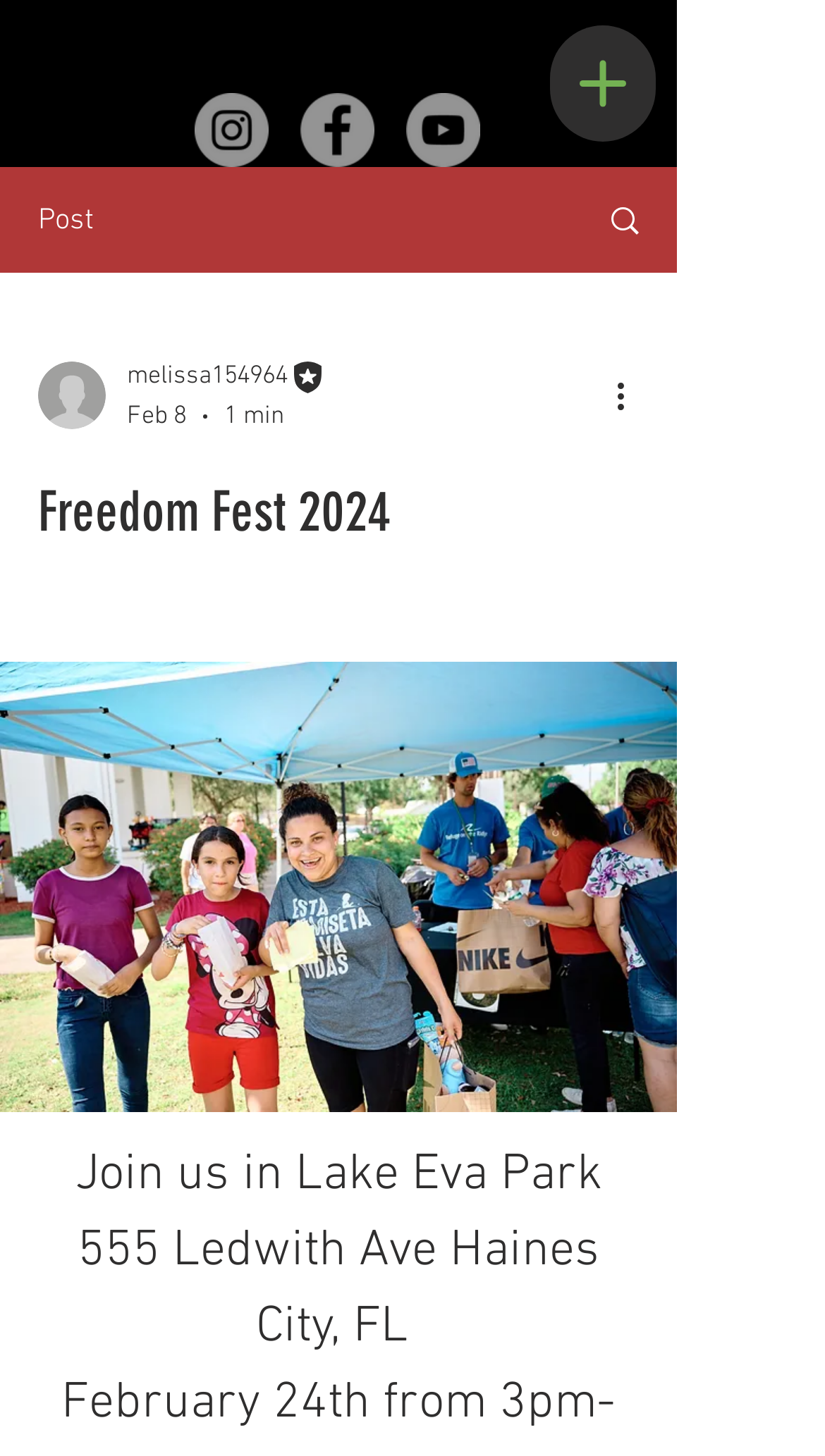Find the bounding box coordinates for the element that must be clicked to complete the instruction: "View writer's picture". The coordinates should be four float numbers between 0 and 1, indicated as [left, top, right, bottom].

[0.046, 0.248, 0.128, 0.295]